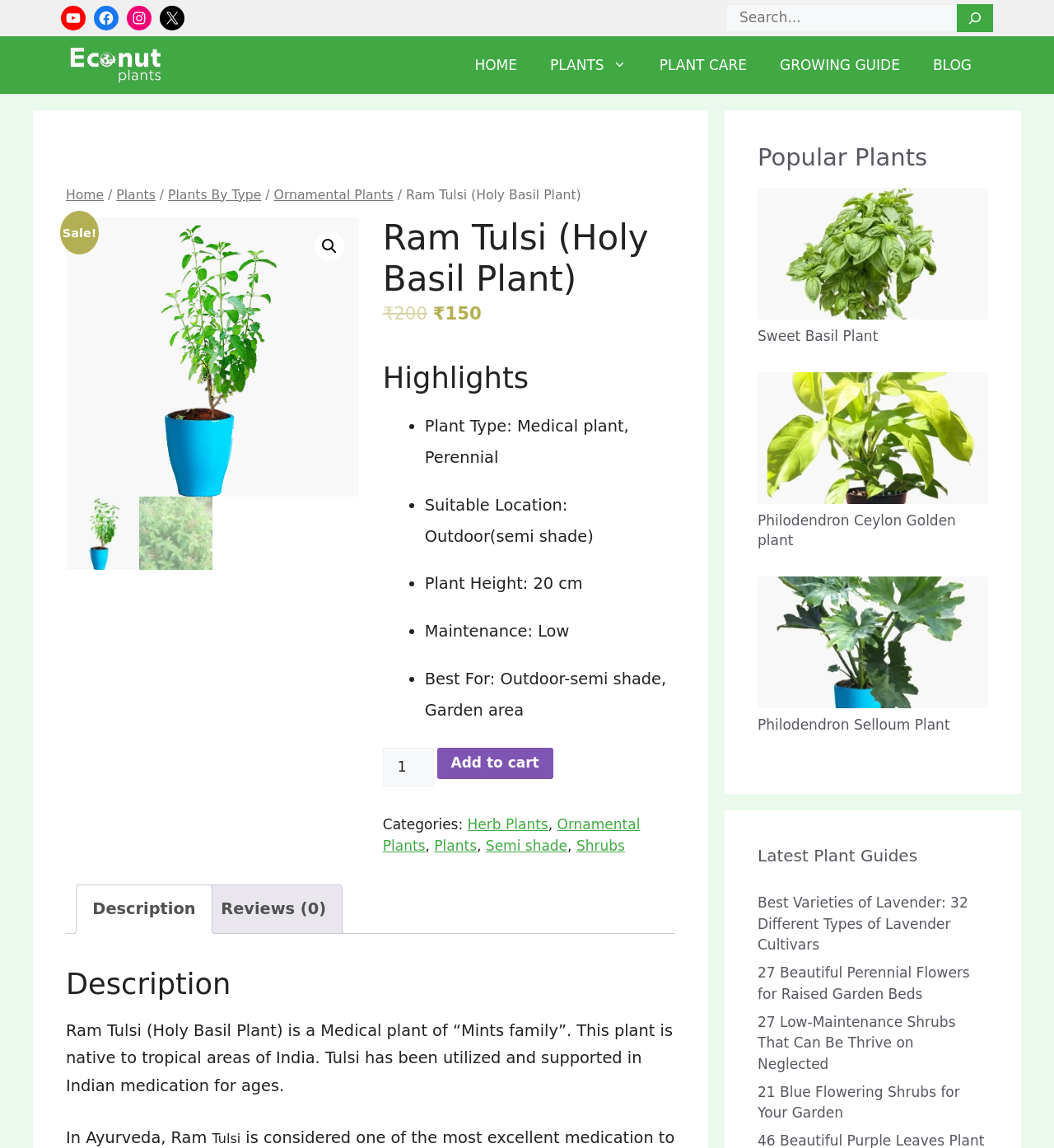Identify the bounding box coordinates of the region that needs to be clicked to carry out this instruction: "Search for a plant". Provide these coordinates as four float numbers ranging from 0 to 1, i.e., [left, top, right, bottom].

[0.688, 0.004, 0.908, 0.028]